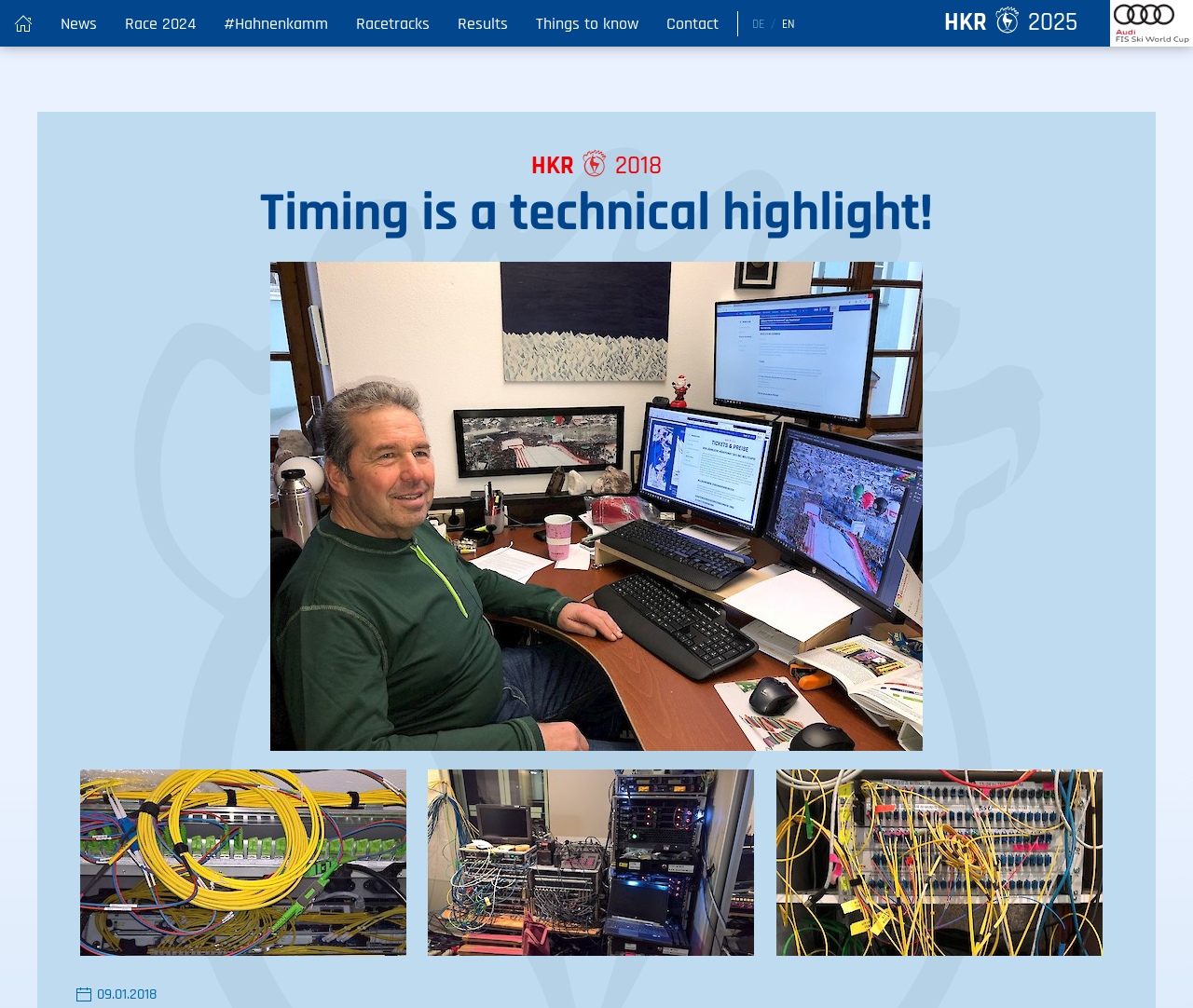Find the bounding box coordinates for the HTML element specified by: "title="Home"".

[0.0, 0.0, 0.039, 0.046]